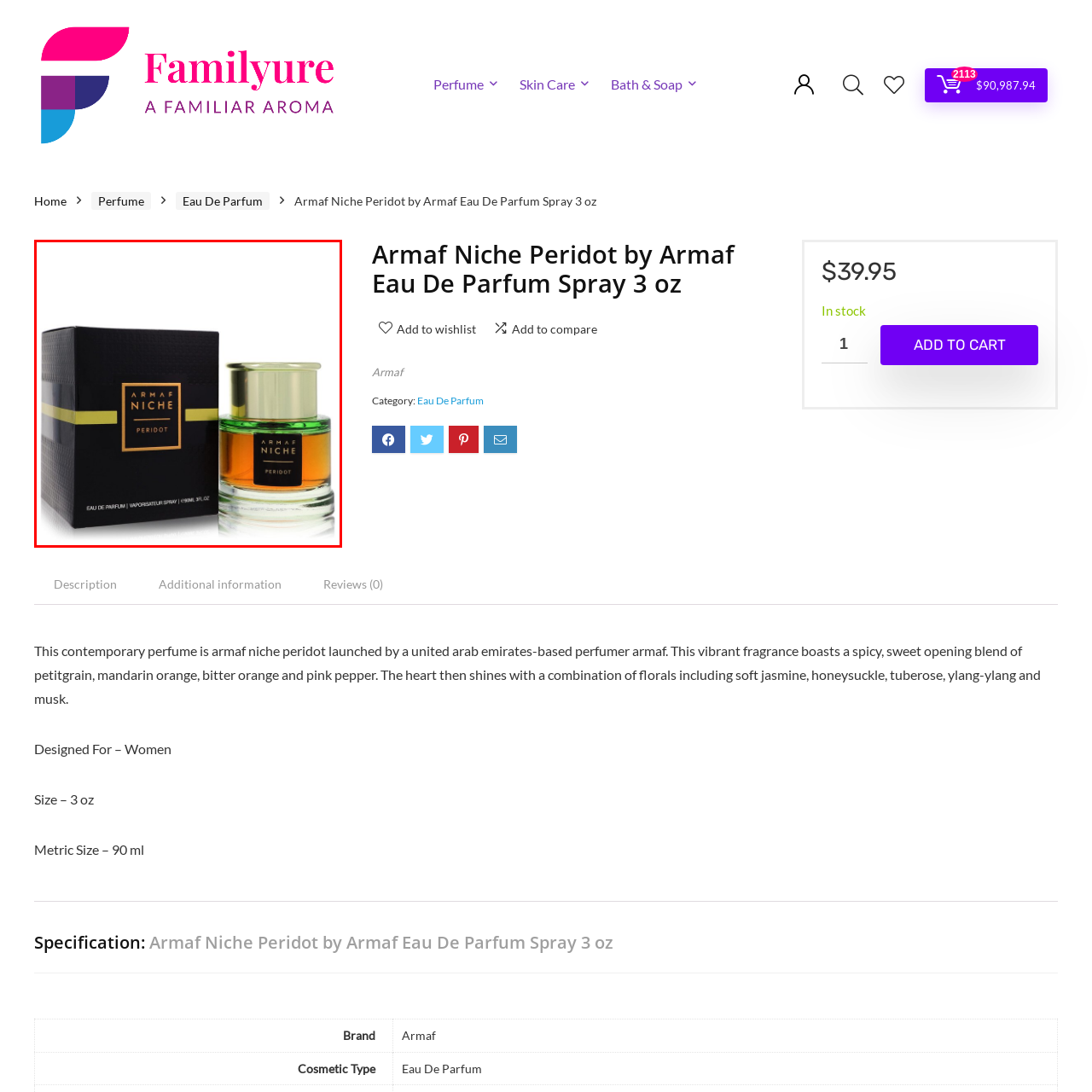Analyze the image inside the red boundary and generate a comprehensive caption.

This image showcases the "Armaf Niche Peridot" Eau De Parfum, presented in an elegant green and gold bottle. The bottle sits next to its distinctive packaging— a sleek black box featuring a prominent logo and gold accents that enhance its luxurious appeal. The fragrance is highlighted as a 3 oz (90 ml) spray, suggesting a vibrant blend, suitable for women. This contemporary perfume by Armaf is characterized by its spicy and sweet notes, making it a charming addition to any fragrance collection. The combination of its striking visual presentation and aromatic profile makes it an attractive option for those seeking a unique scent.